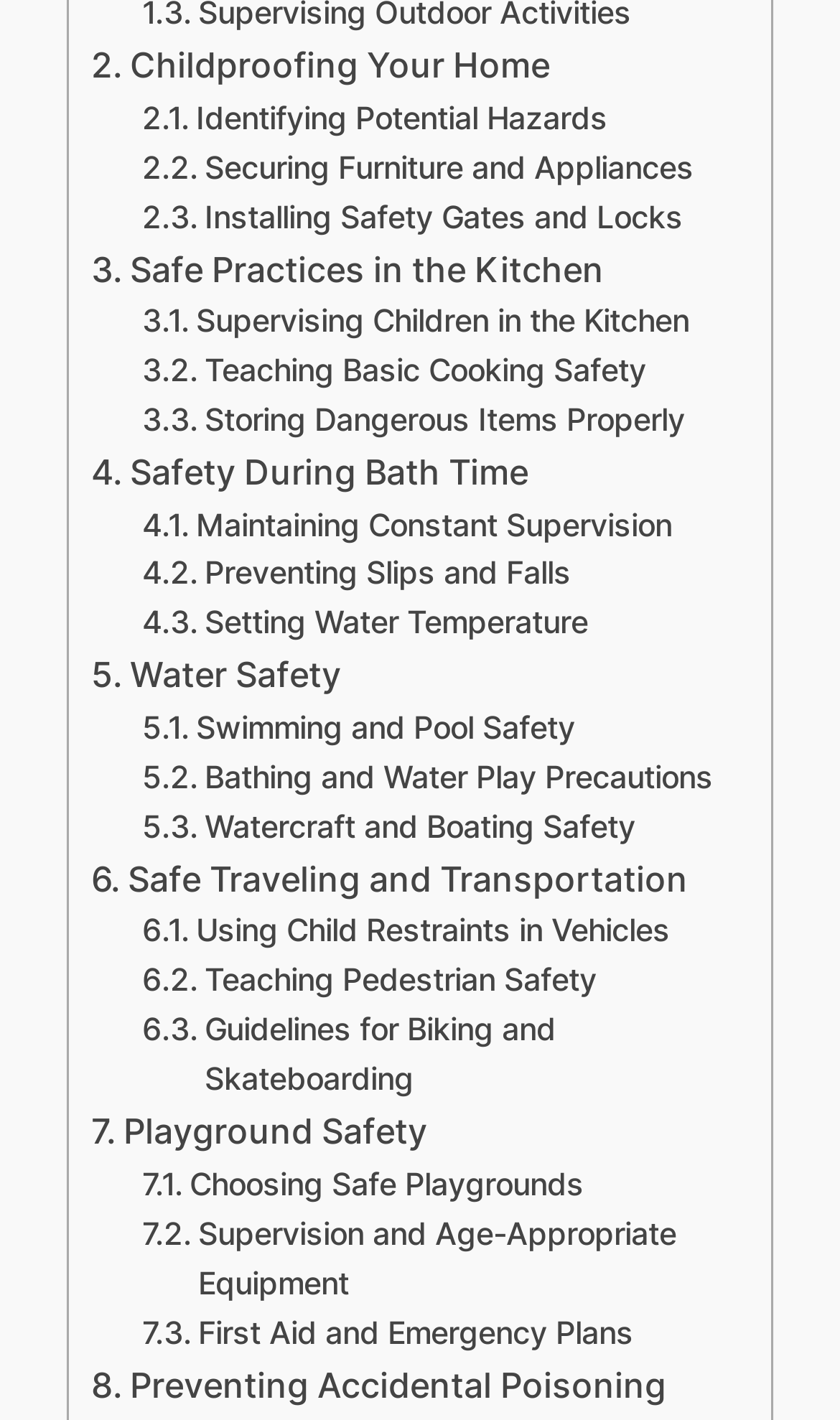Locate the bounding box coordinates of the element I should click to achieve the following instruction: "Read about preventing accidental poisoning".

[0.108, 0.956, 0.793, 0.995]